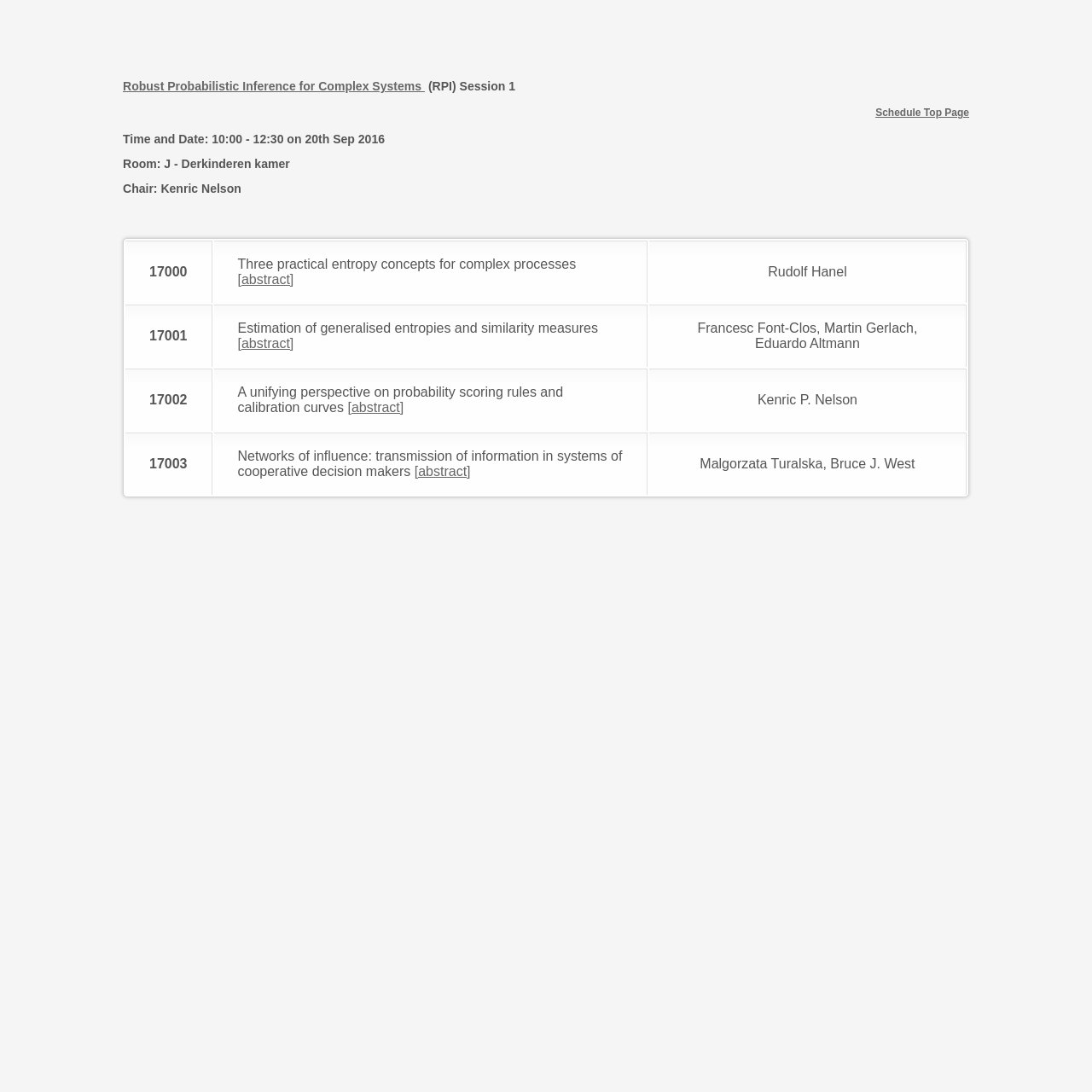What is the room number of the session?
Look at the screenshot and respond with a single word or phrase.

J - Derkinderen kamer